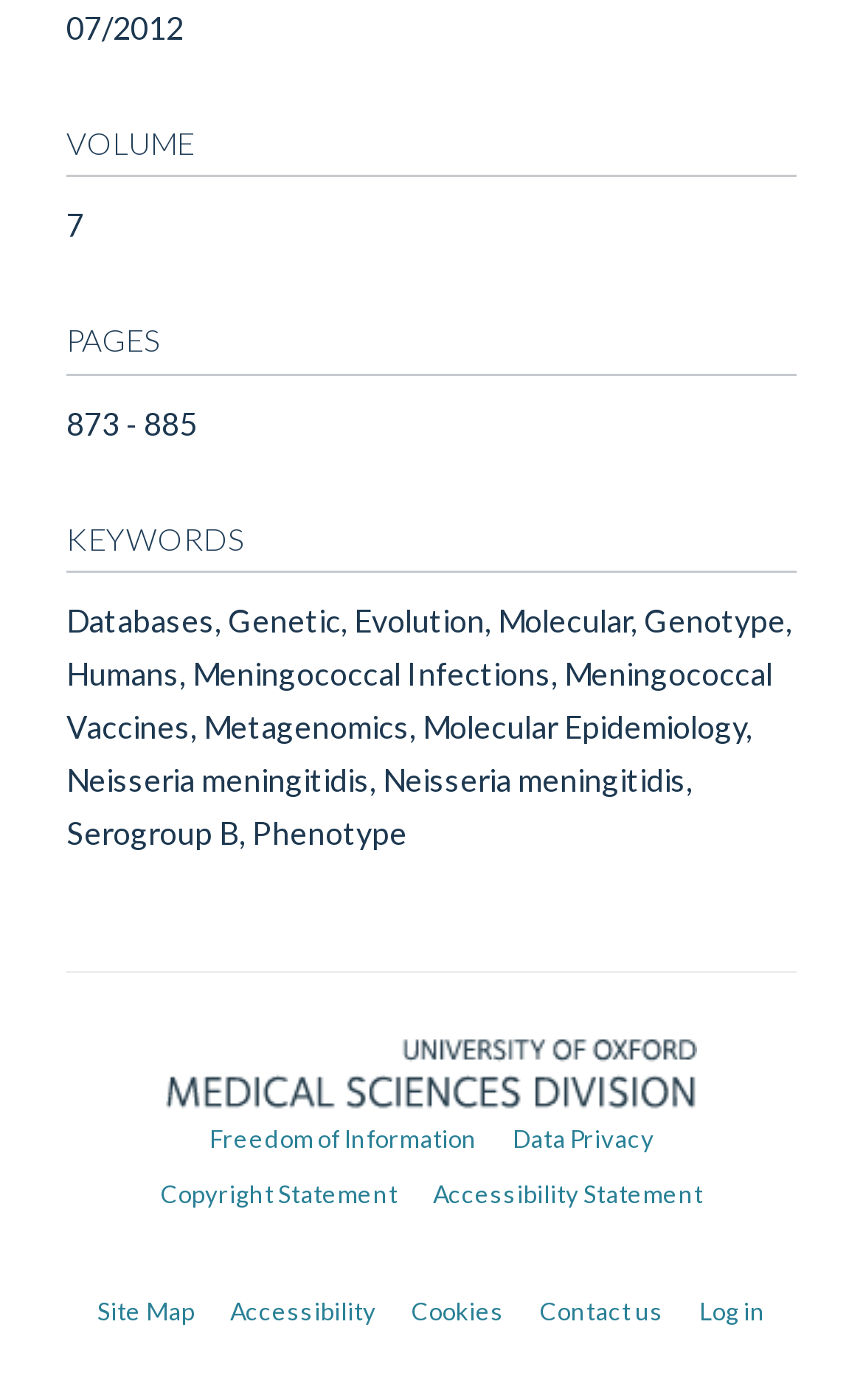Kindly determine the bounding box coordinates for the area that needs to be clicked to execute this instruction: "Browse pages".

[0.077, 0.228, 0.923, 0.268]